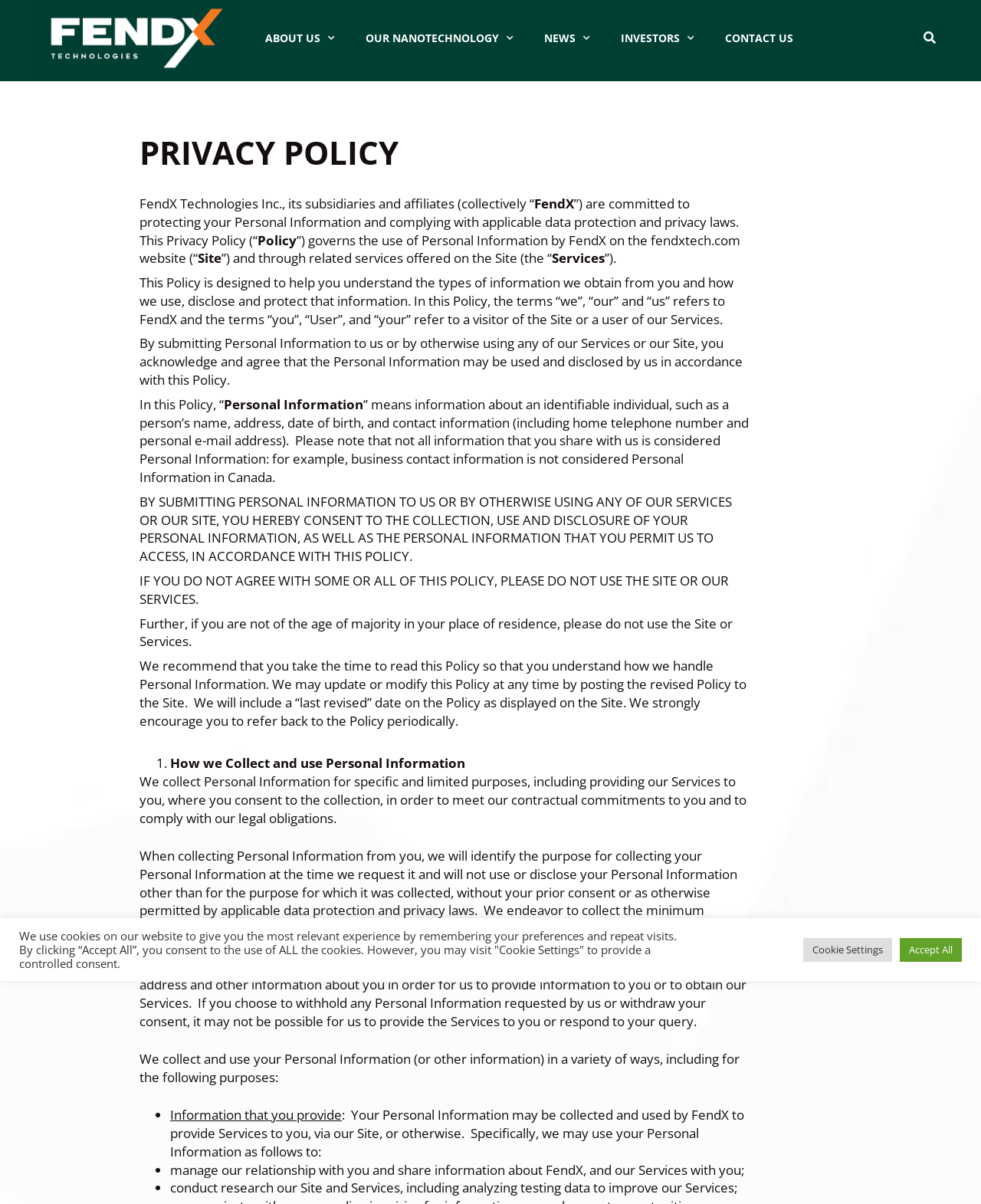Can you provide the bounding box coordinates for the element that should be clicked to implement the instruction: "Contact Us"?

[0.739, 0.017, 0.808, 0.047]